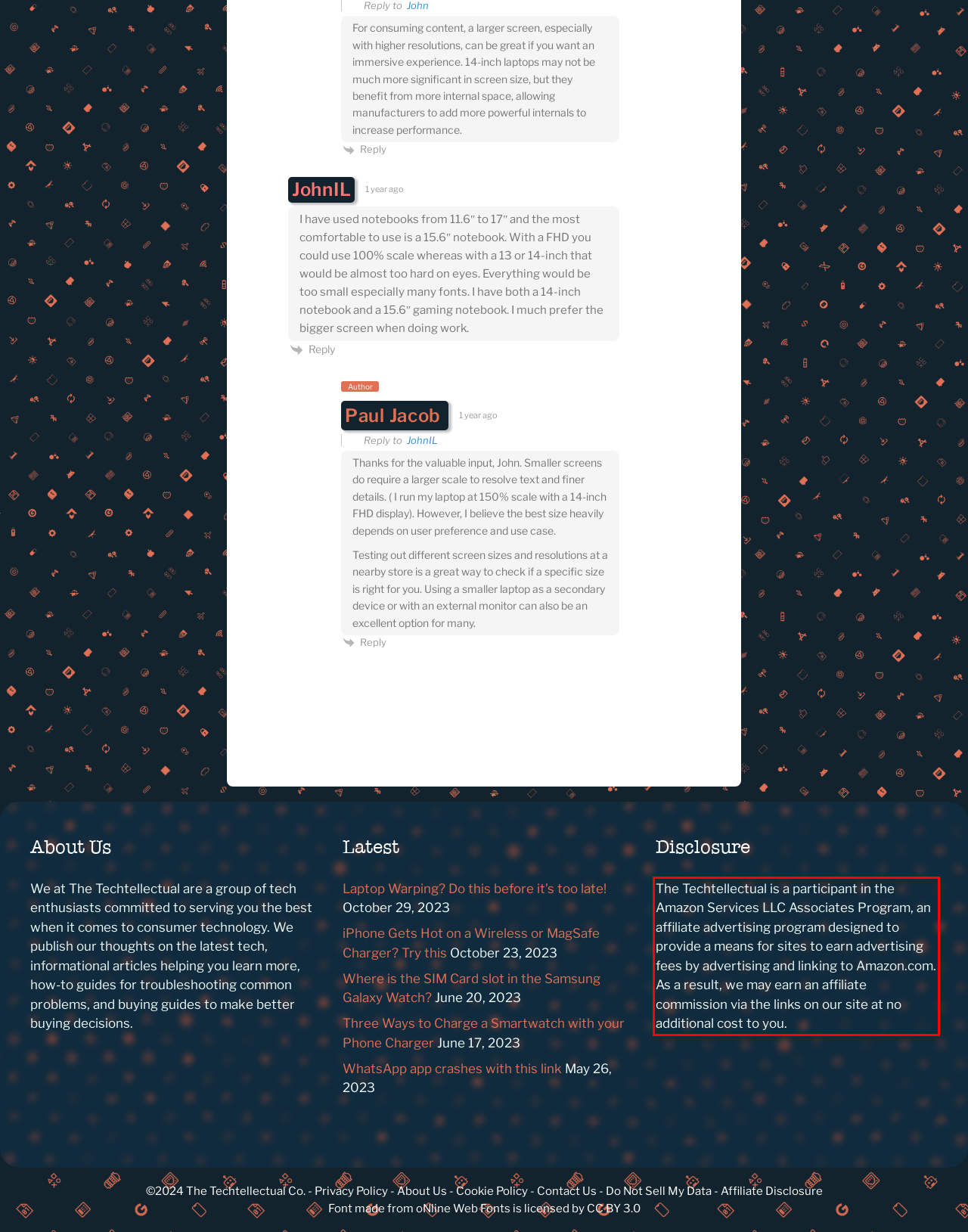Please extract the text content from the UI element enclosed by the red rectangle in the screenshot.

The Techtellectual is a participant in the Amazon Services LLC Associates Program, an affiliate advertising program designed to provide a means for sites to earn advertising fees by advertising and linking to Amazon.com. As a result, we may earn an affiliate commission via the links on our site at no additional cost to you.